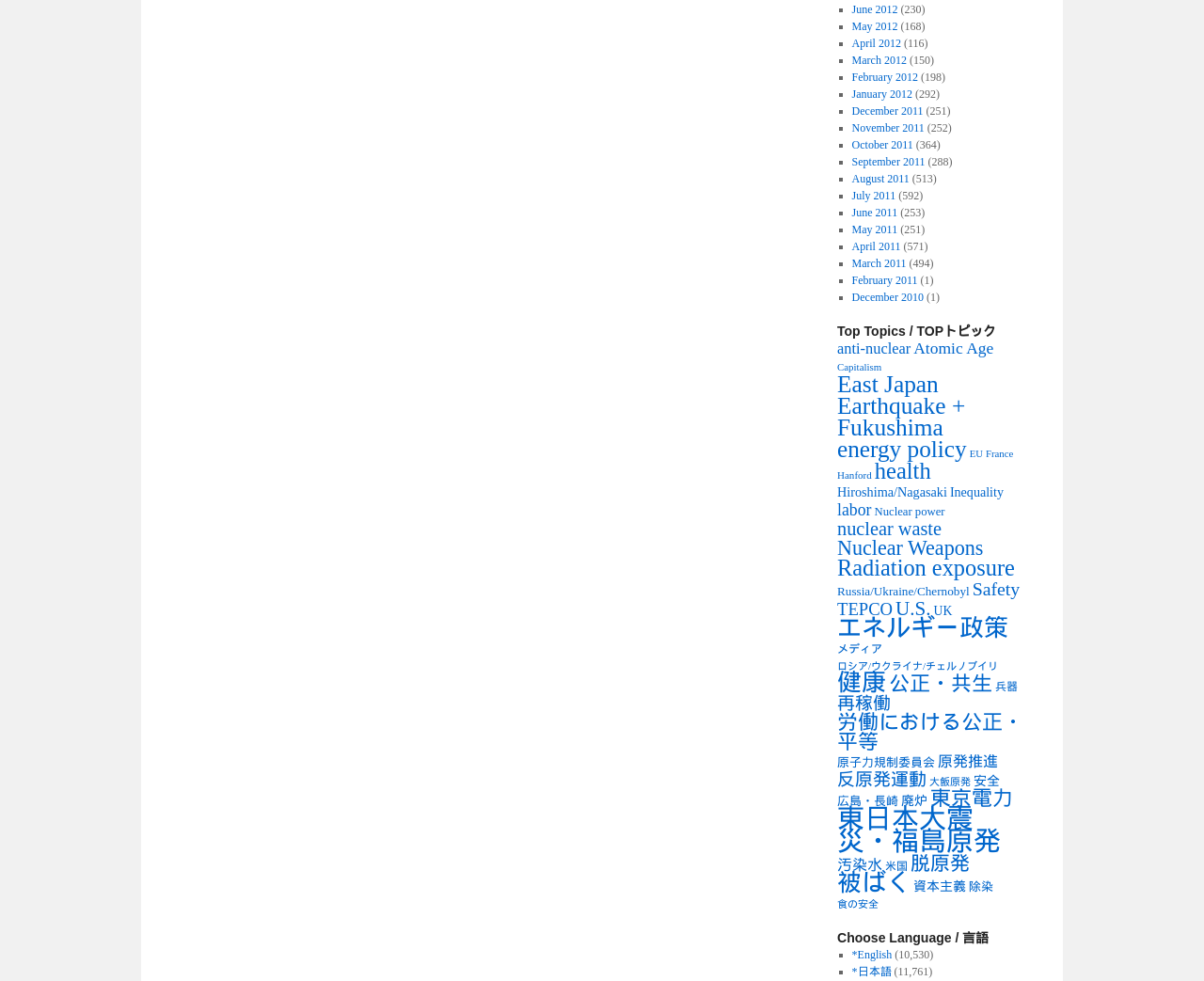Determine the bounding box coordinates of the clickable element to complete this instruction: "Explore anti-nuclear topics". Provide the coordinates in the format of four float numbers between 0 and 1, [left, top, right, bottom].

[0.695, 0.346, 0.756, 0.364]